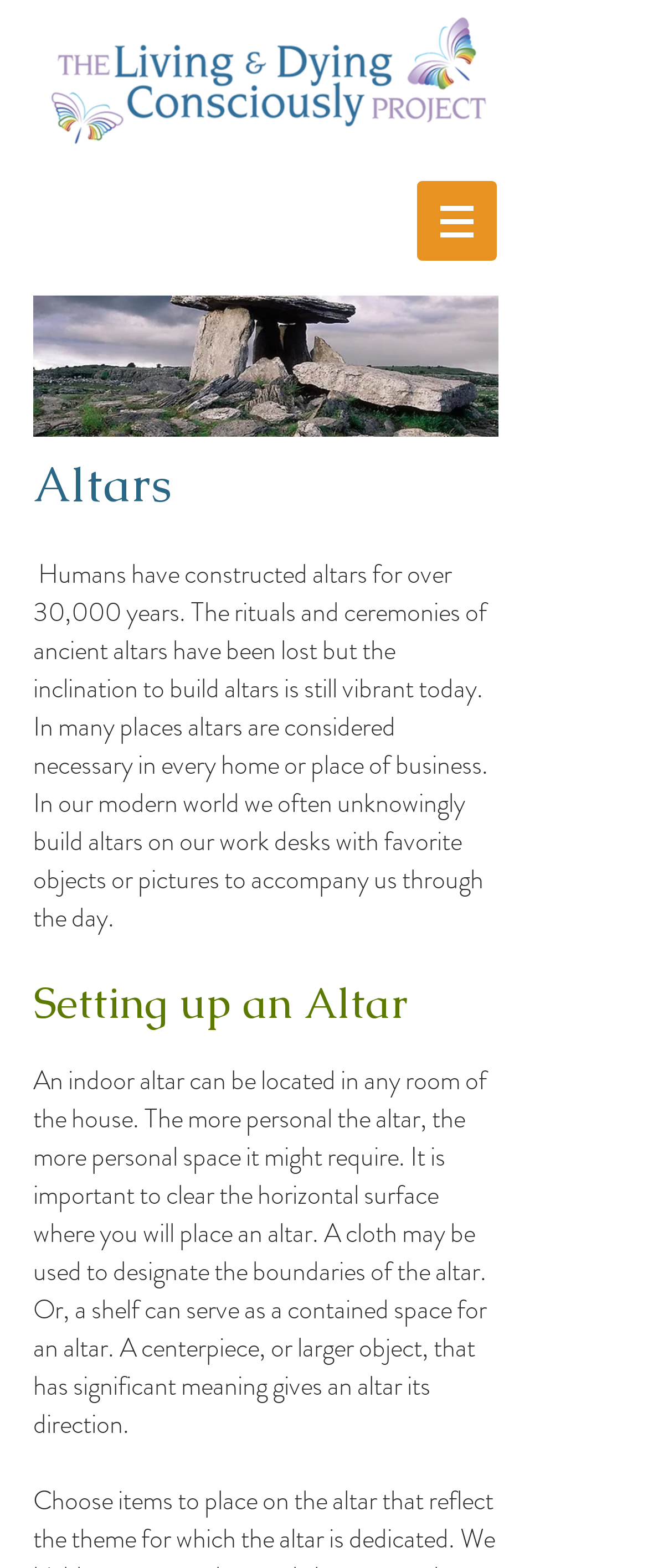Answer the following inquiry with a single word or phrase:
What is the purpose of an altar?

Personal space